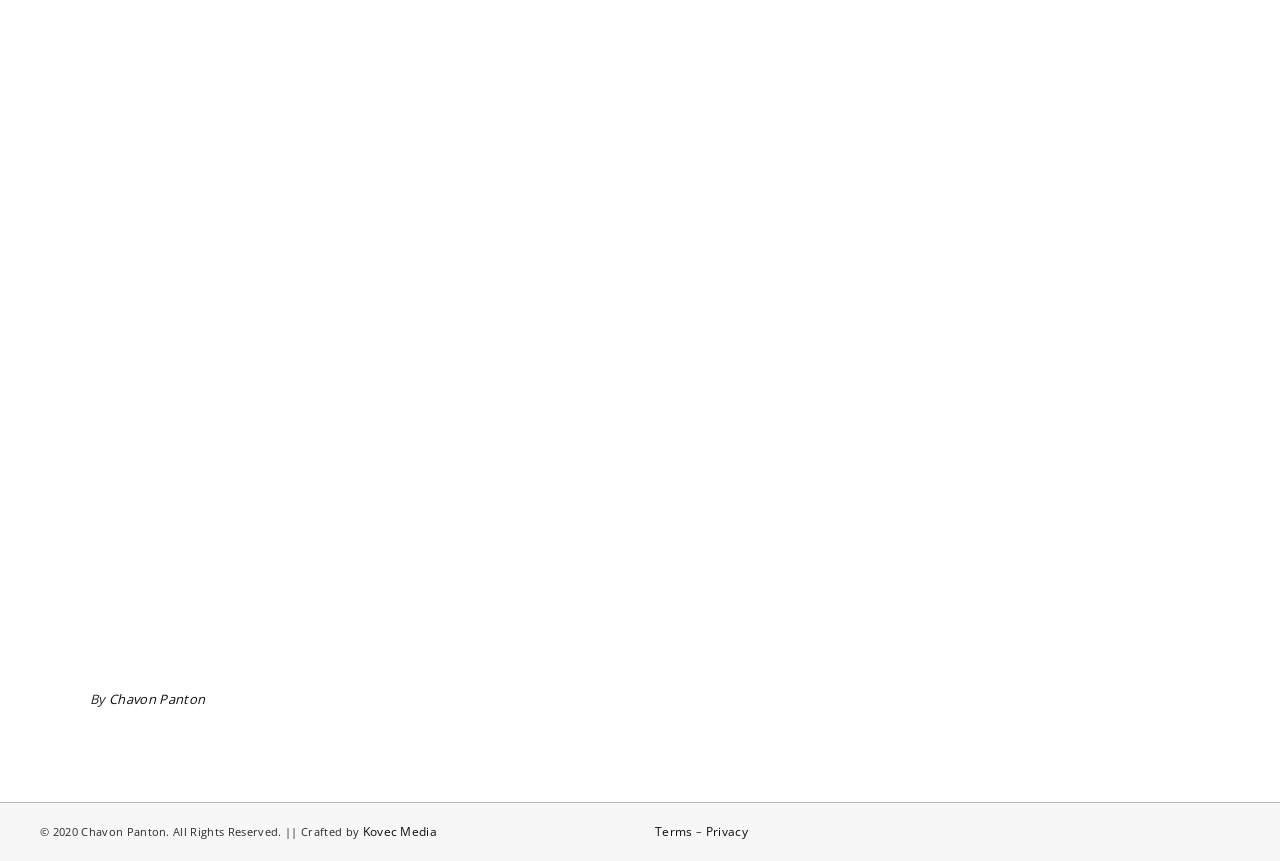Given the description: "Terms", determine the bounding box coordinates of the UI element. The coordinates should be formatted as four float numbers between 0 and 1, [left, top, right, bottom].

[0.512, 0.956, 0.541, 0.975]